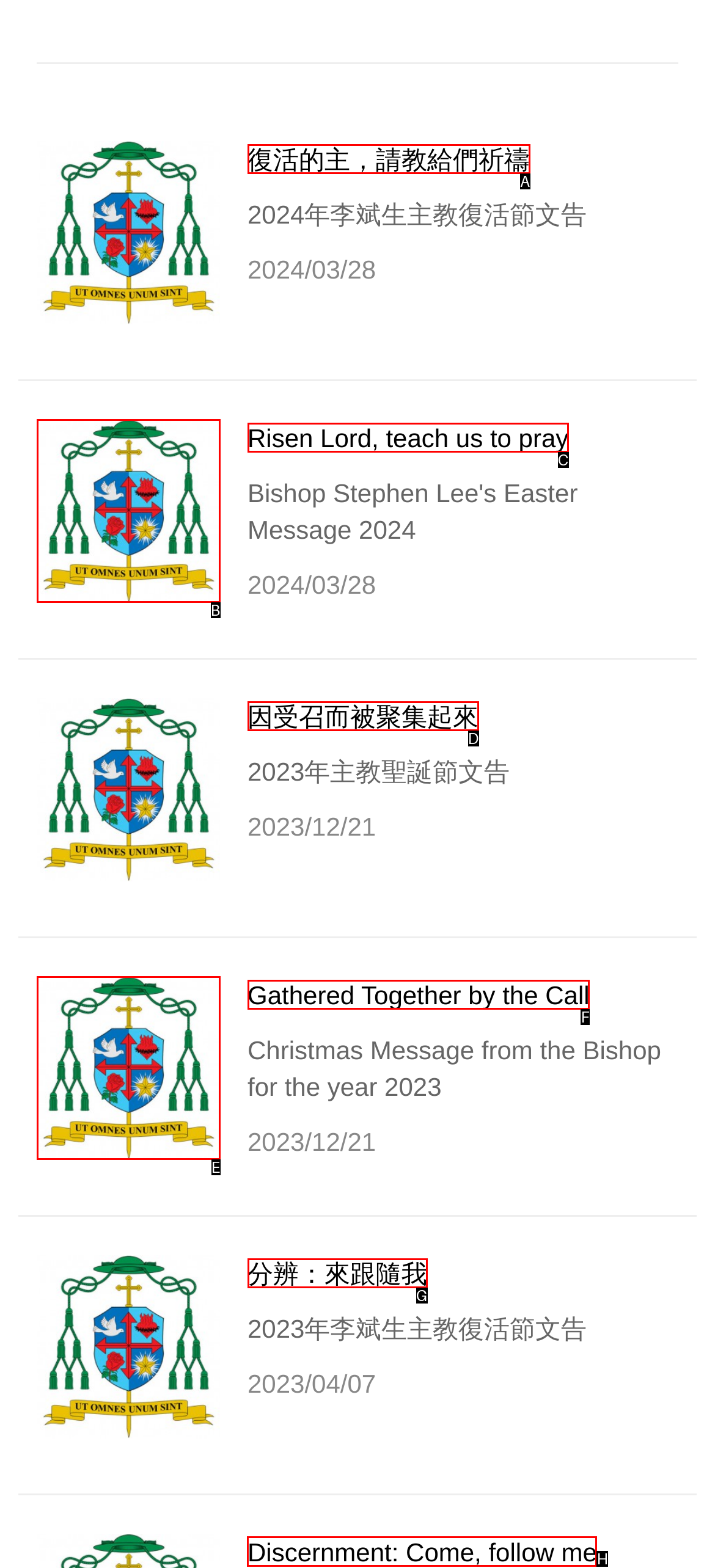Select the HTML element that should be clicked to accomplish the task: Follow the link to learn about discernment Reply with the corresponding letter of the option.

H